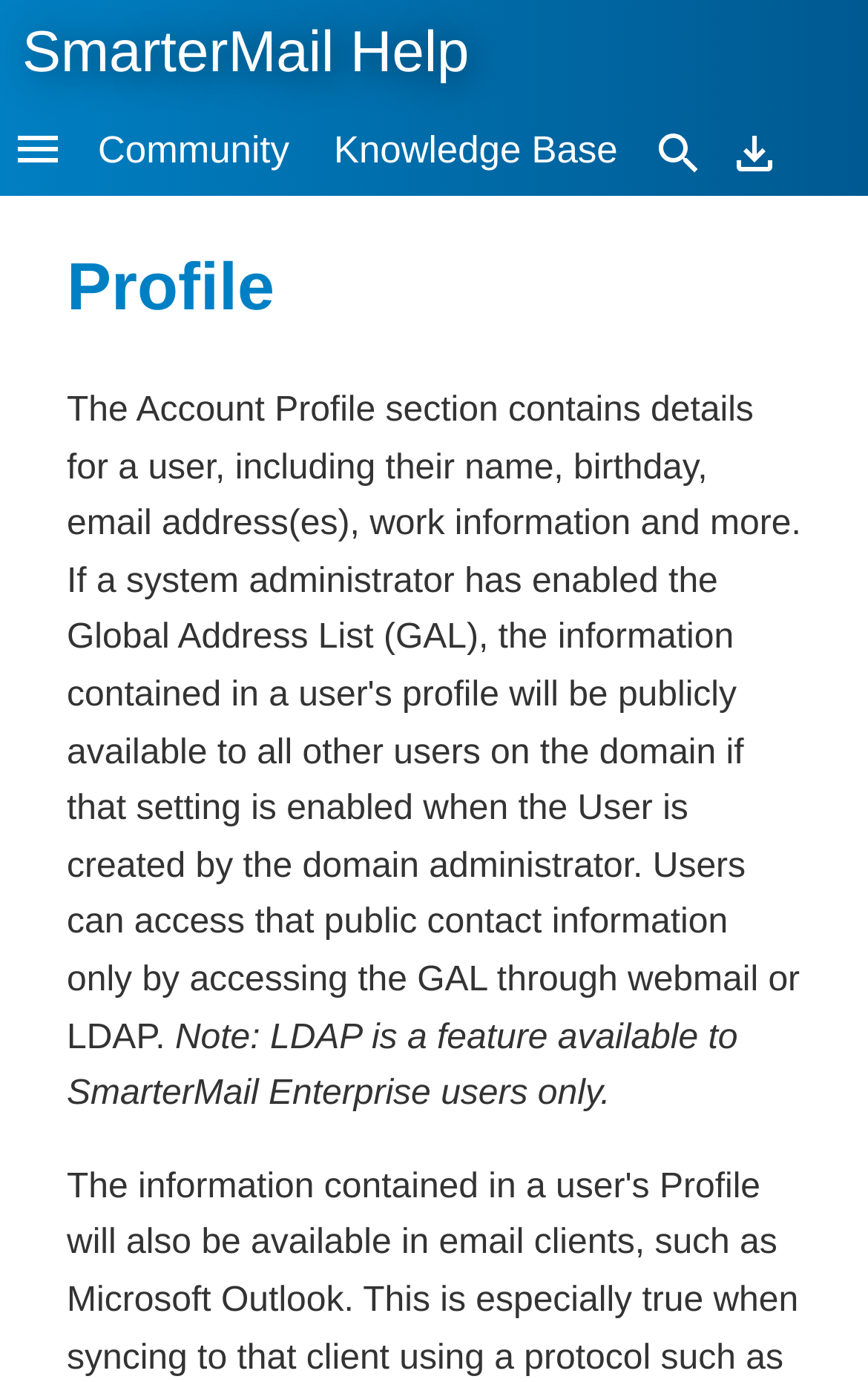Give a complete and precise description of the webpage's appearance.

The webpage is a profile page within the SmarterMail Help system. At the top left, there is a link to "SmarterMail Help" and a small icon next to it. To the right of the icon, there are four links in a row: "Community", "Knowledge Base", "Search", and "Download". Each of the "Search" and "Download" links has a small icon beside it.

Below these links, there is a heading that reads "Profile". Underneath the heading, there is a note that informs users that LDAP is a feature only available to SmarterMail Enterprise users.